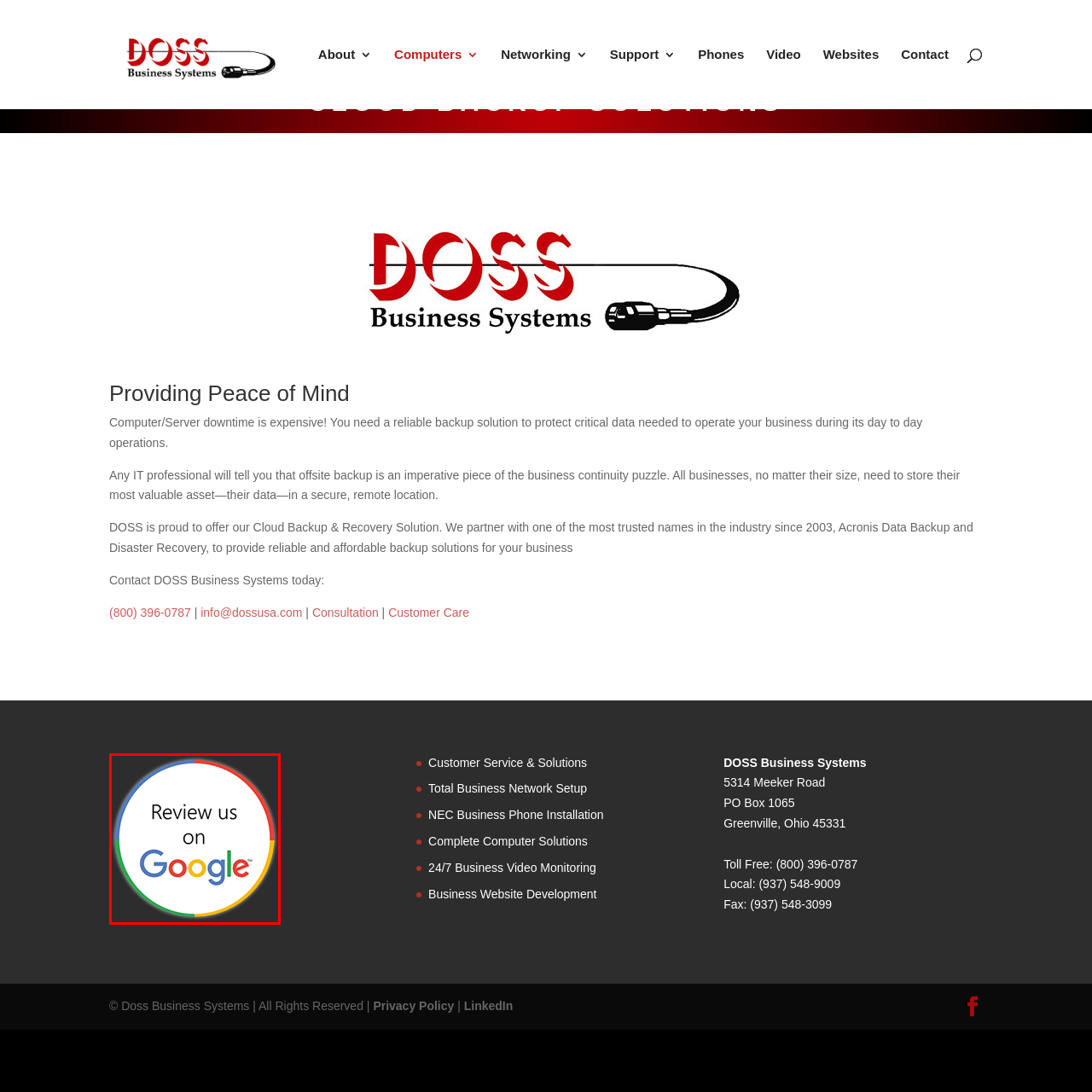Write a comprehensive caption detailing the image within the red boundary.

The image features a circular graphic encouraging customers to leave reviews on Google. It prominently displays the phrase "Review us on" in bold text, positioned above the well-recognized Google logo, in which the word "Google" is colored in its official blue, red, yellow, and green hues. The background is dark, which contrasts effectively with the vibrant colors of the logo and the background of the circle, making the call to action stand out. This invitation serves to engage customers, highlighting the importance of feedback in enhancing service quality at DOSS Business Systems.